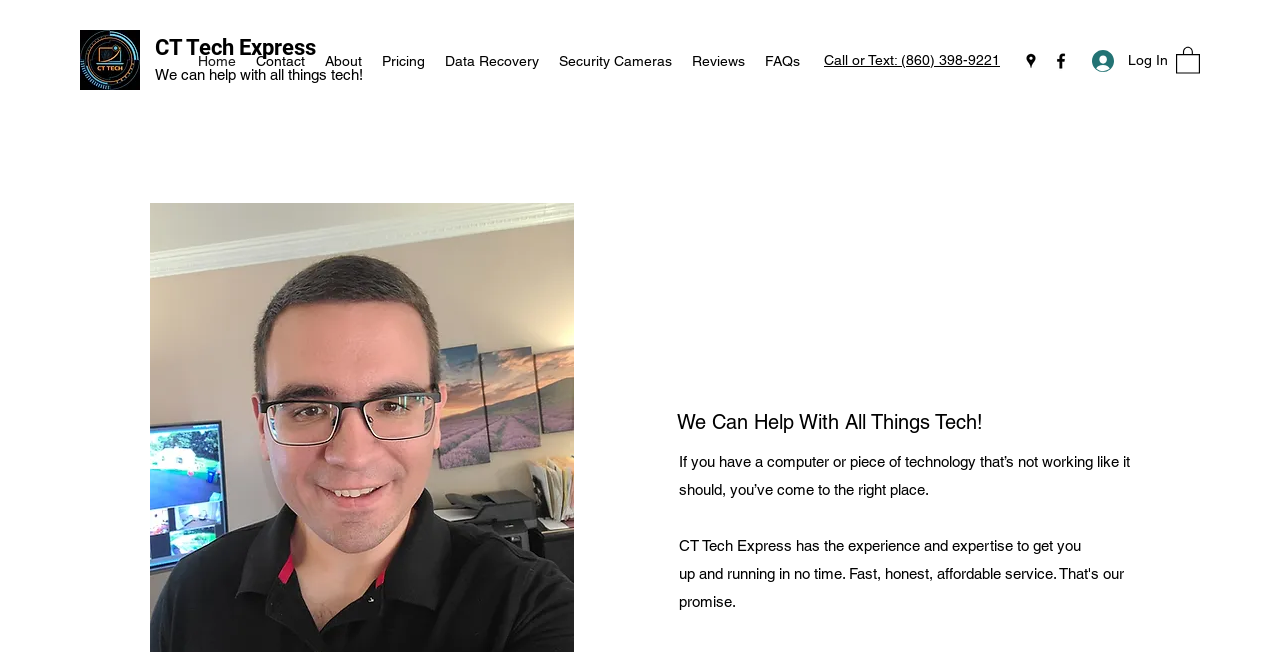Determine the bounding box coordinates of the region I should click to achieve the following instruction: "Log in to the website". Ensure the bounding box coordinates are four float numbers between 0 and 1, i.e., [left, top, right, bottom].

[0.842, 0.065, 0.912, 0.122]